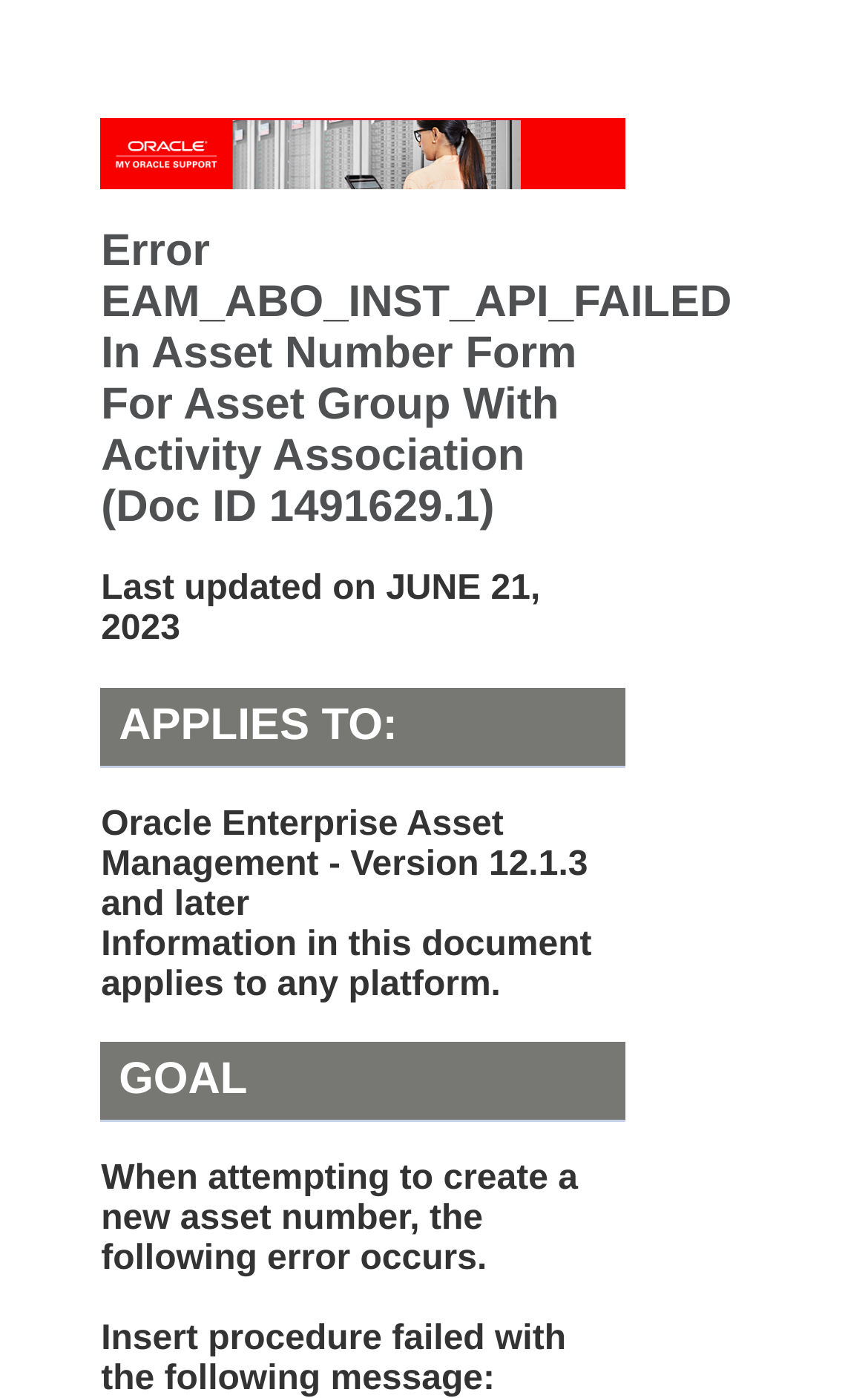Reply to the question with a brief word or phrase: What is the version of Oracle Enterprise Asset Management?

12.1.3 and later